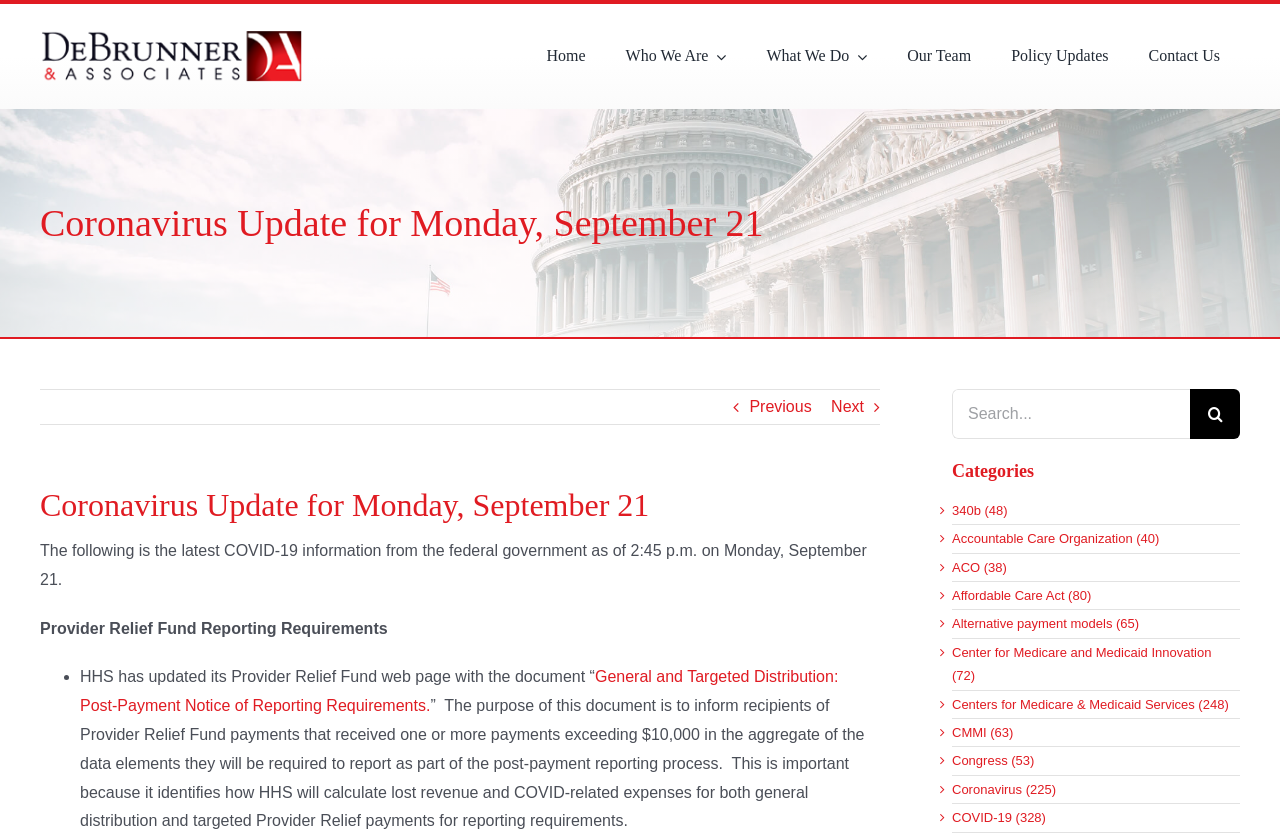Please identify the bounding box coordinates of the element on the webpage that should be clicked to follow this instruction: "Go to 'Policy Updates'". The bounding box coordinates should be given as four float numbers between 0 and 1, formatted as [left, top, right, bottom].

[0.774, 0.038, 0.882, 0.097]